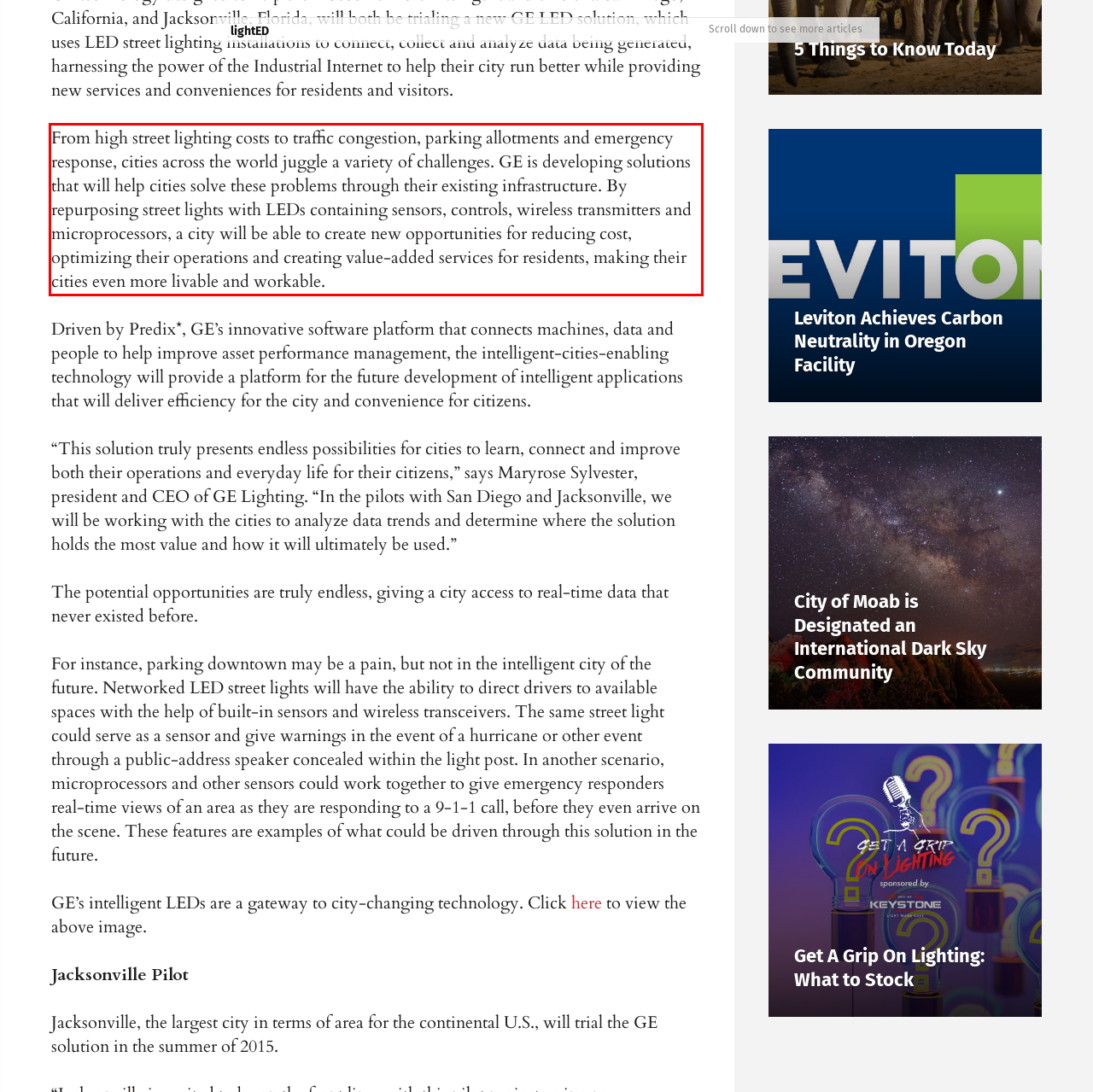Please take the screenshot of the webpage, find the red bounding box, and generate the text content that is within this red bounding box.

From high street lighting costs to traffic congestion, parking allotments and emergency response, cities across the world juggle a variety of challenges. GE is developing solutions that will help cities solve these problems through their existing infrastructure. By repurposing street lights with LEDs containing sensors, controls, wireless transmitters and microprocessors, a city will be able to create new opportunities for reducing cost, optimizing their operations and creating value-added services for residents, making their cities even more livable and workable.